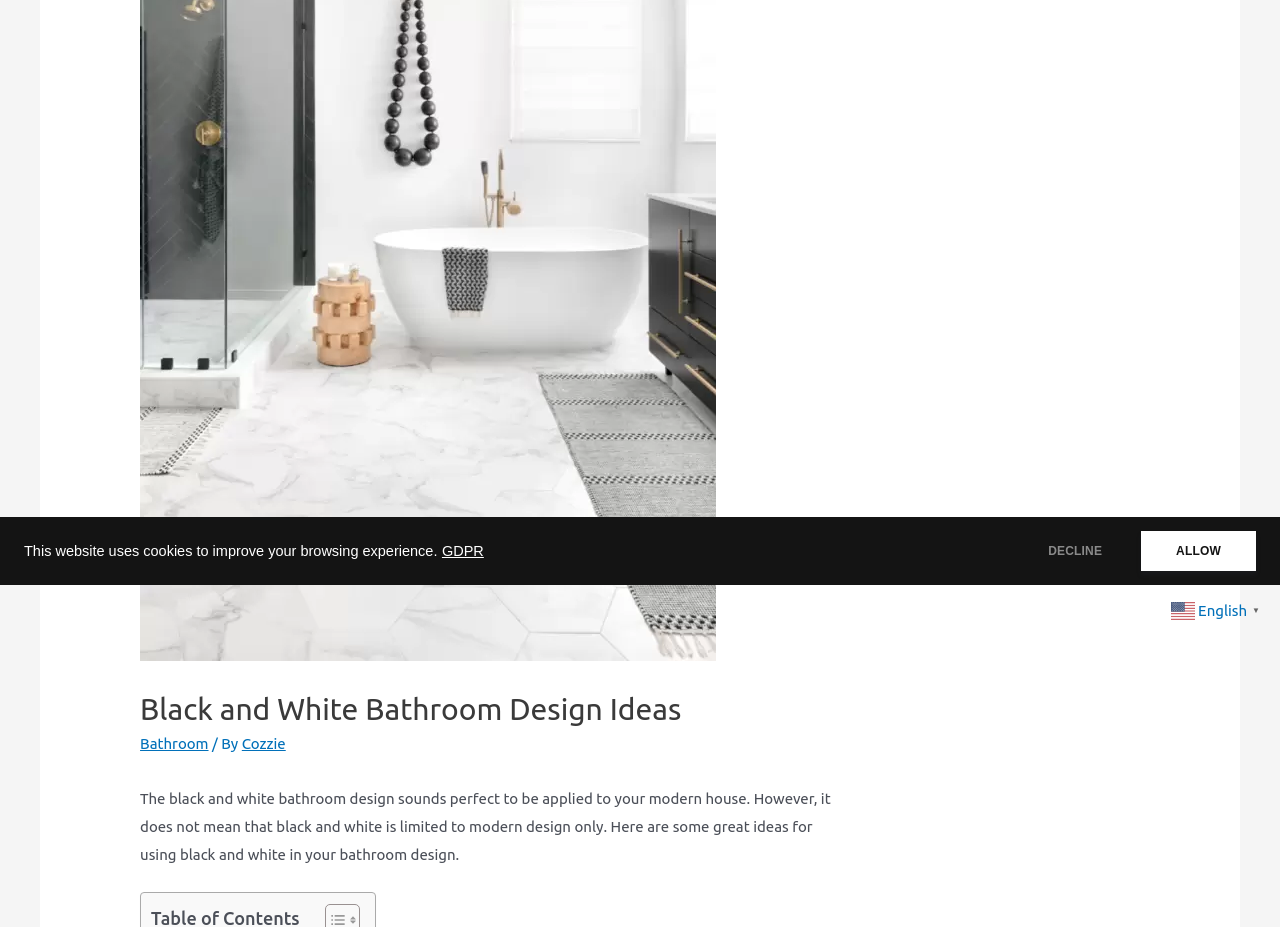Locate the bounding box of the UI element defined by this description: "Press Releases". The coordinates should be given as four float numbers between 0 and 1, formatted as [left, top, right, bottom].

None